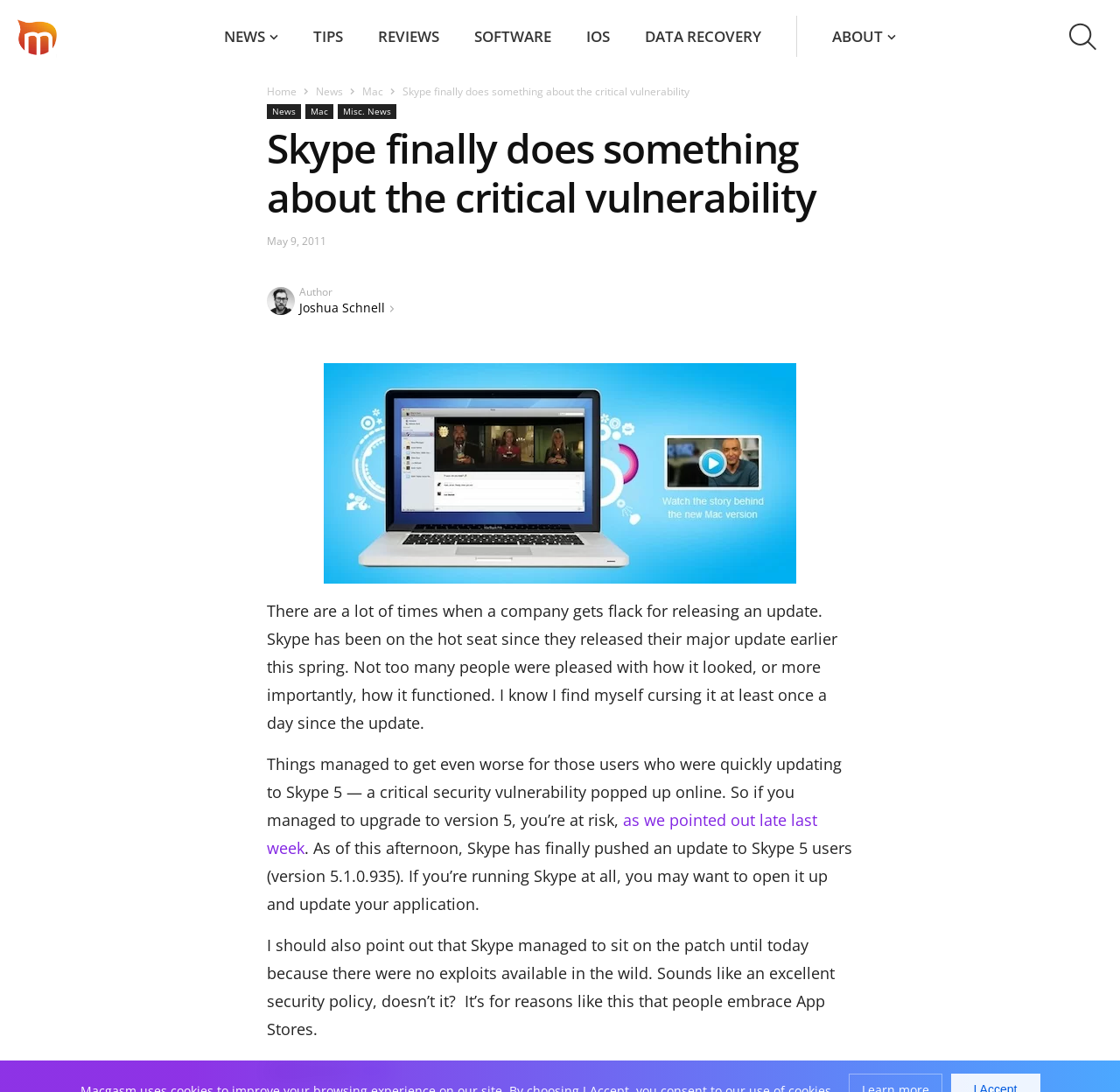Select the bounding box coordinates of the element I need to click to carry out the following instruction: "Go to the NEWS page".

[0.2, 0.015, 0.237, 0.052]